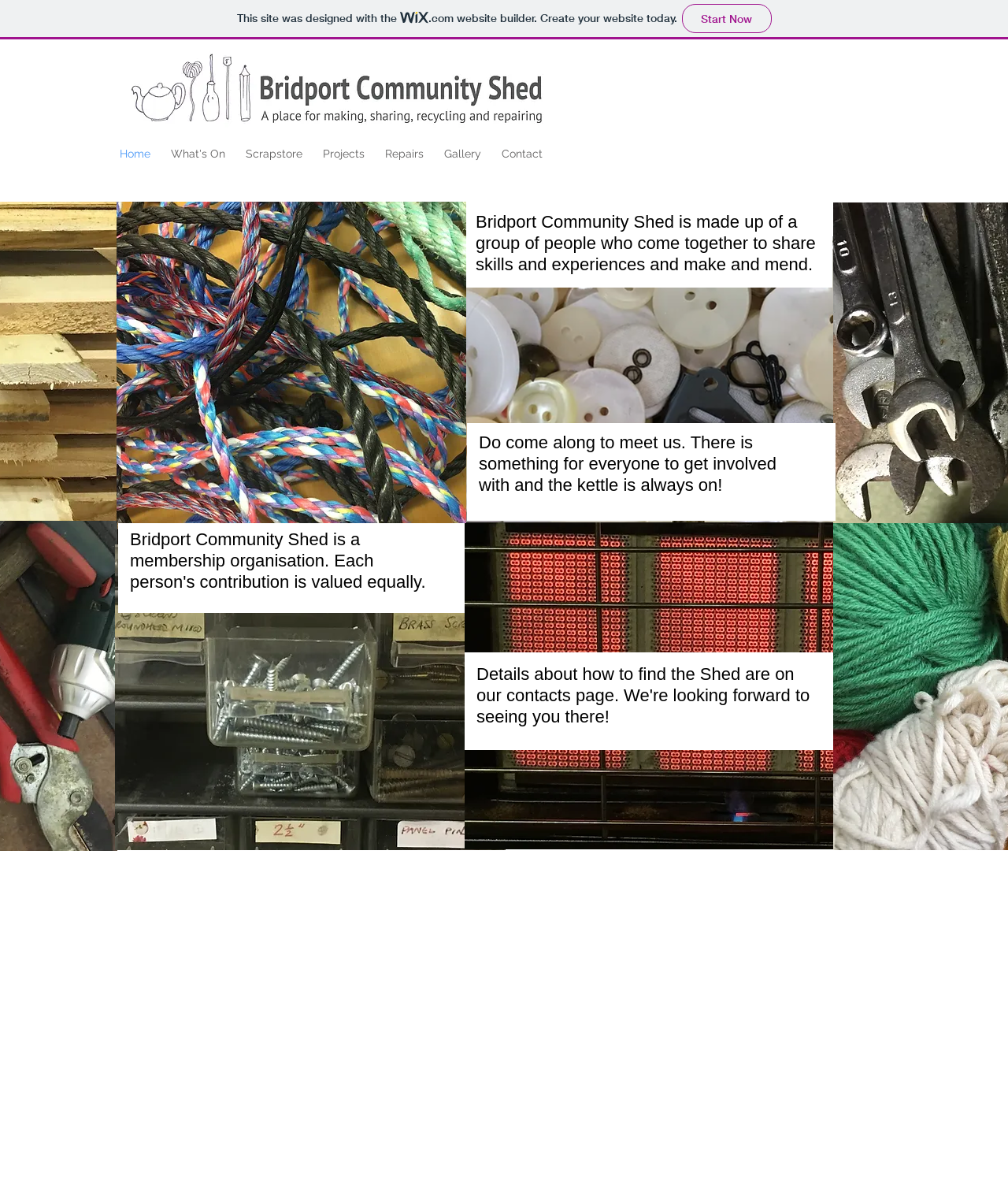How many navigation links are there? Please answer the question using a single word or phrase based on the image.

7